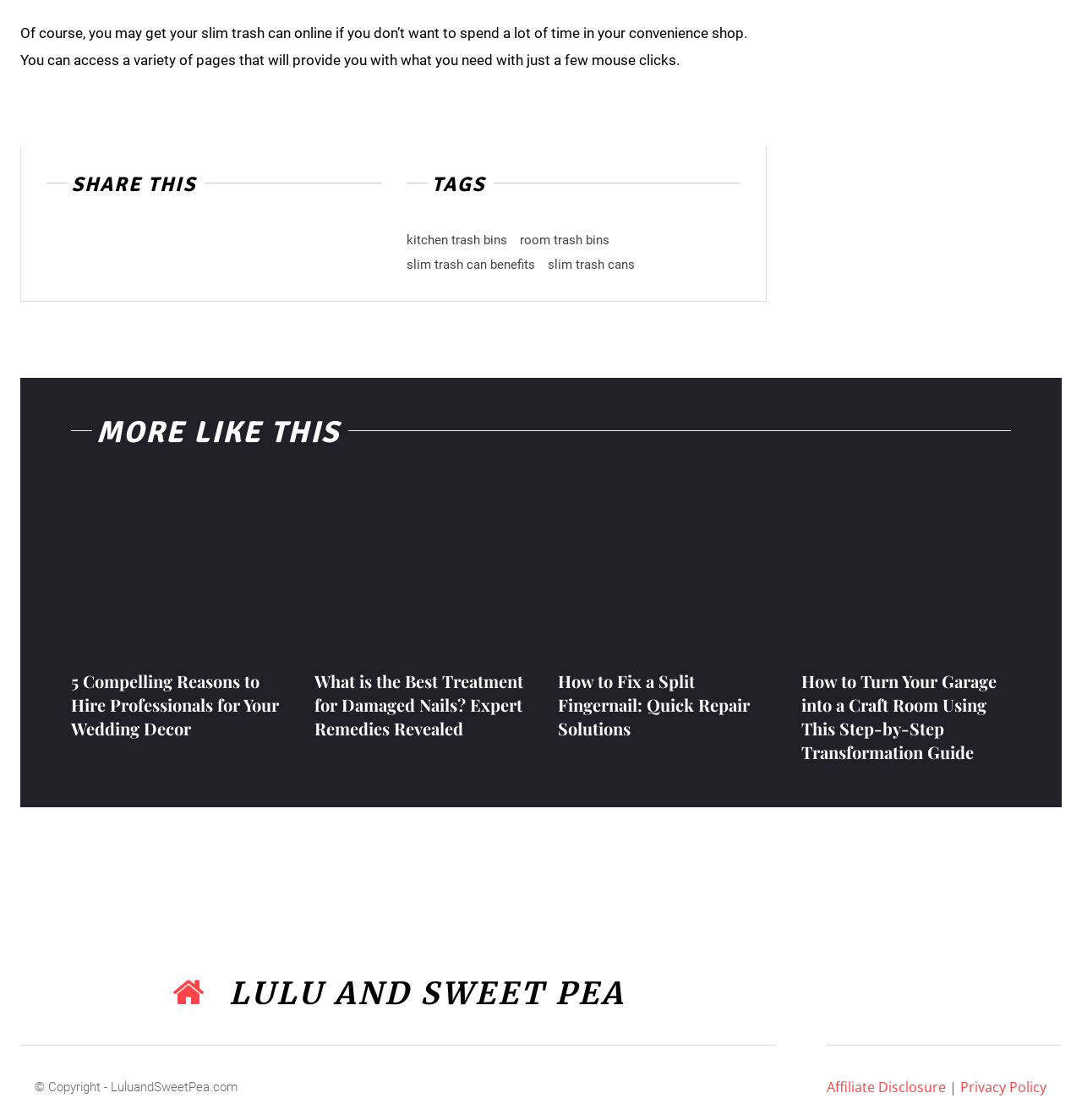With reference to the screenshot, provide a detailed response to the question below:
What is the purpose of the 'TAGS' section?

The 'TAGS' section provides related keywords such as 'kitchen trash bins', 'room trash bins', 'slim trash can benefits', and 'slim trash cans', which are likely related to the topic of the webpage.